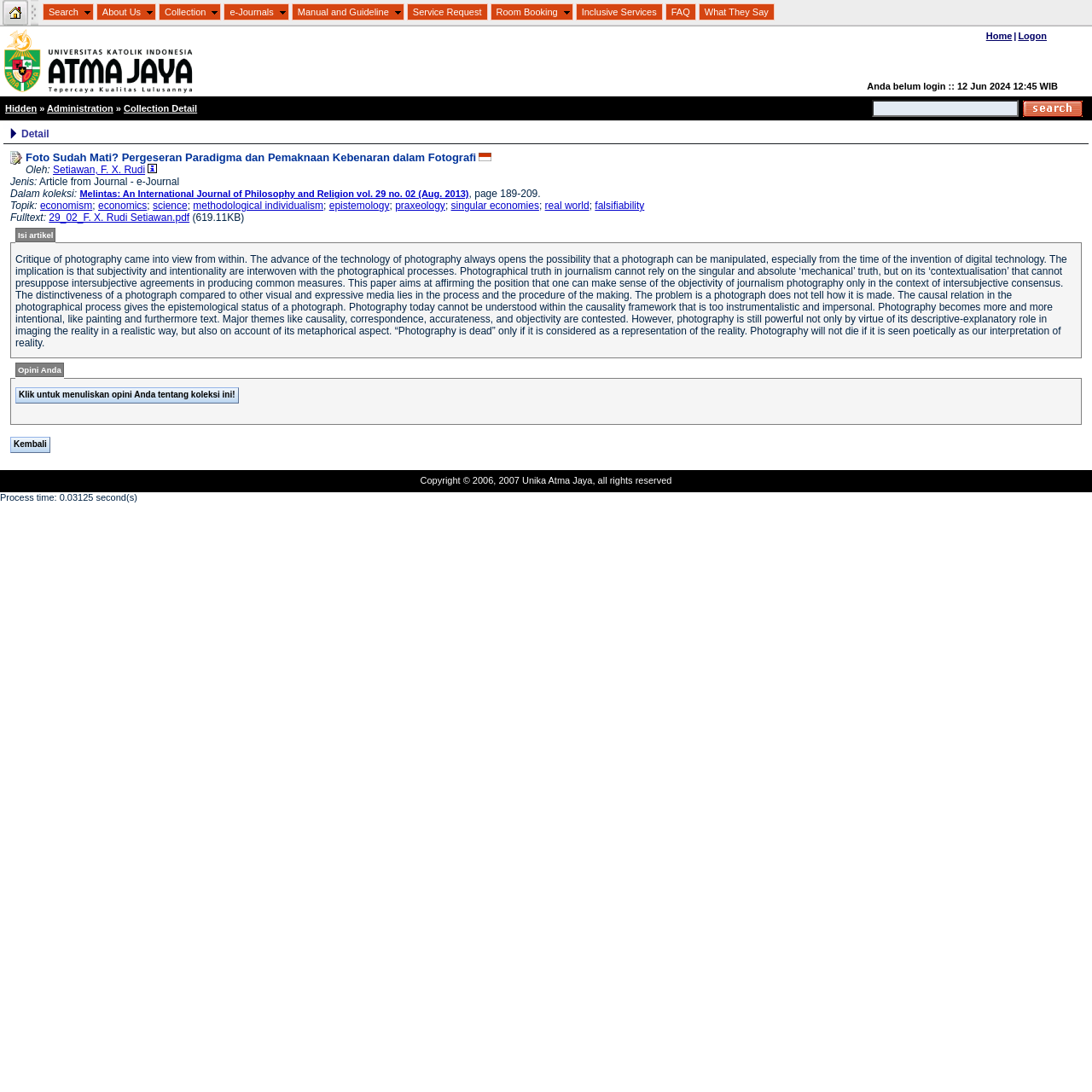Please identify the bounding box coordinates of the element's region that should be clicked to execute the following instruction: "Click on the 'Polers and divas and drag queens, oh my!' article". The bounding box coordinates must be four float numbers between 0 and 1, i.e., [left, top, right, bottom].

None